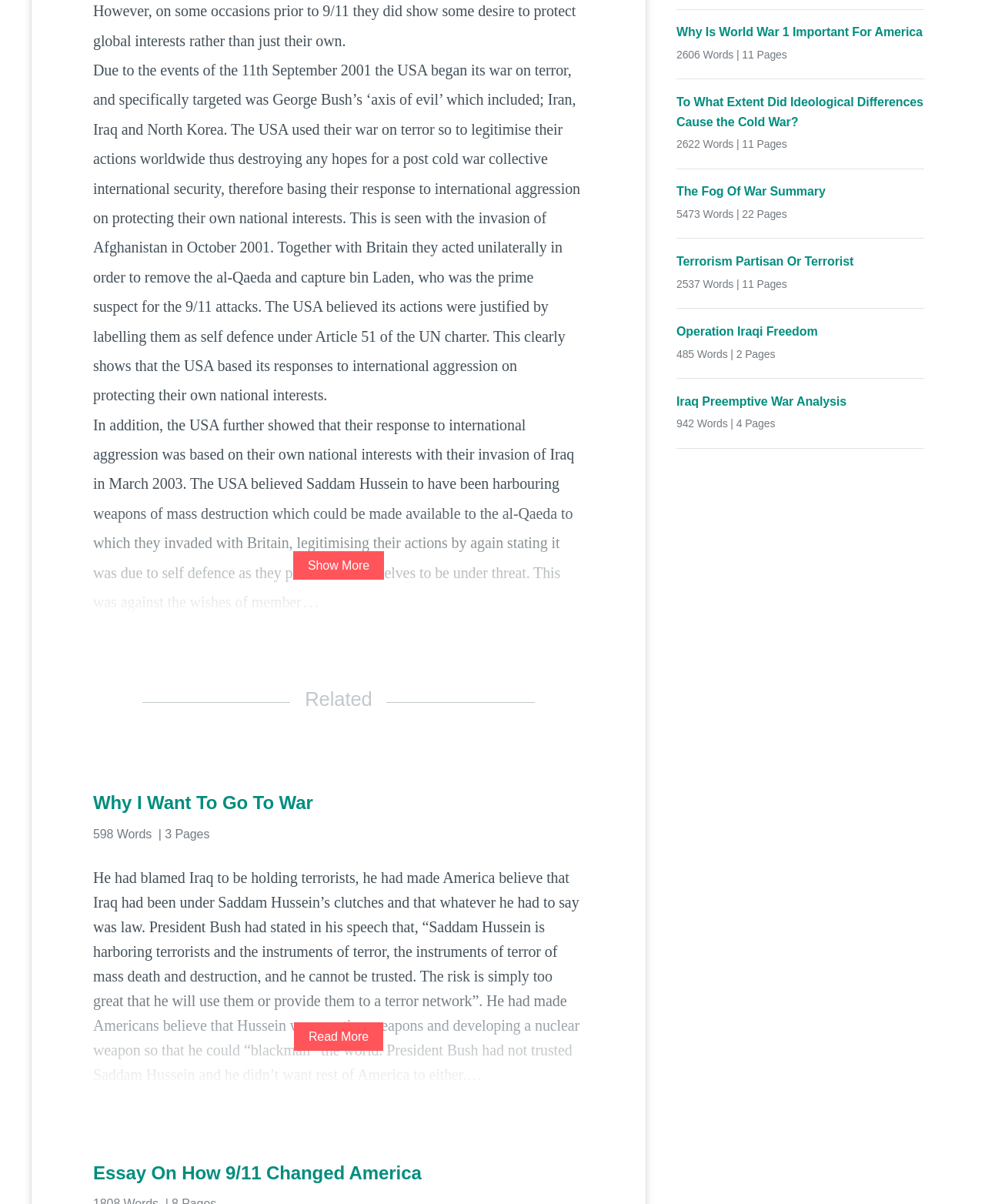Highlight the bounding box of the UI element that corresponds to this description: "Operation Iraqi Freedom".

[0.687, 0.267, 0.938, 0.284]